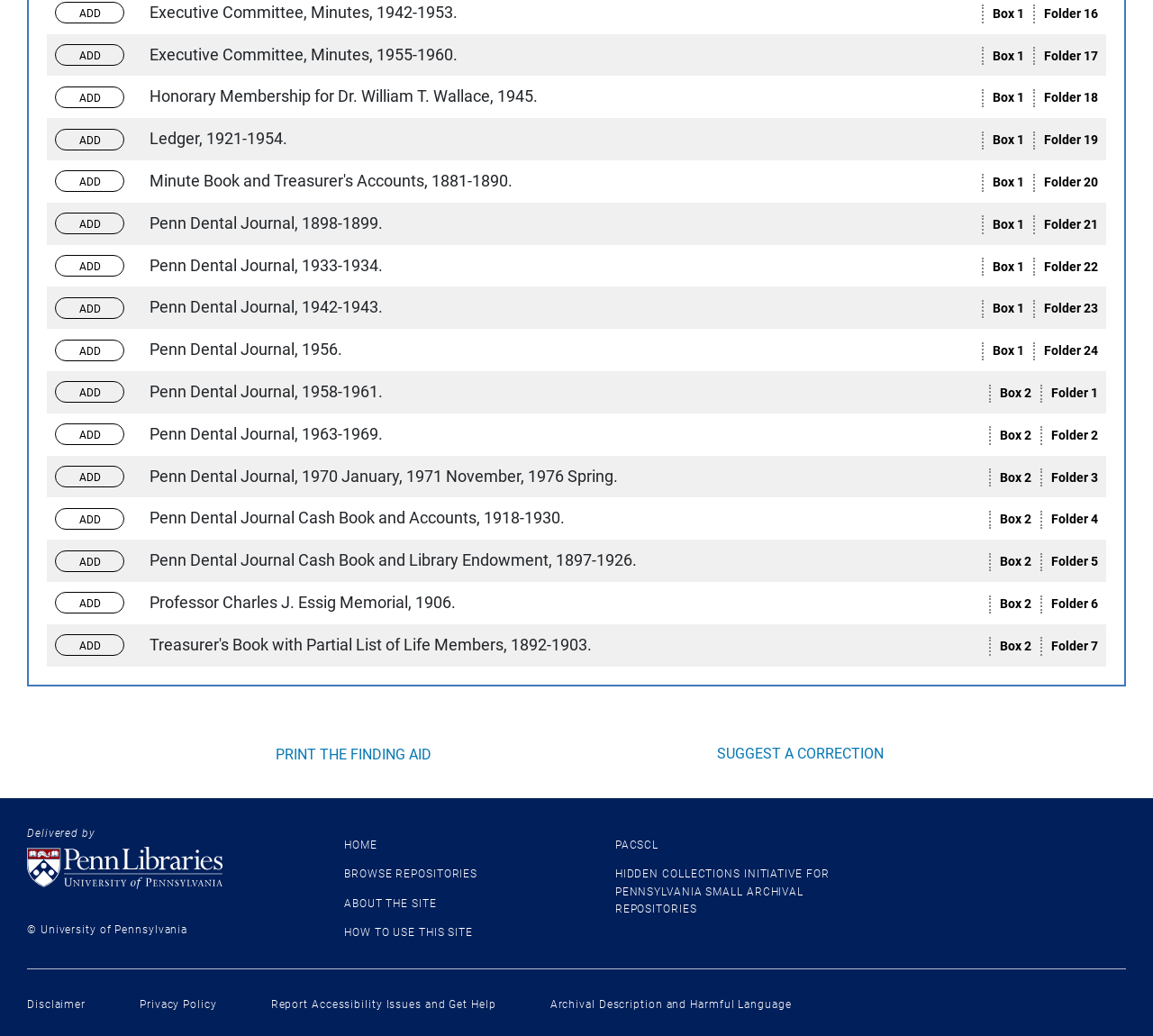Determine the bounding box coordinates for the clickable element to execute this instruction: "Go to HOME". Provide the coordinates as four float numbers between 0 and 1, i.e., [left, top, right, bottom].

[0.298, 0.81, 0.327, 0.822]